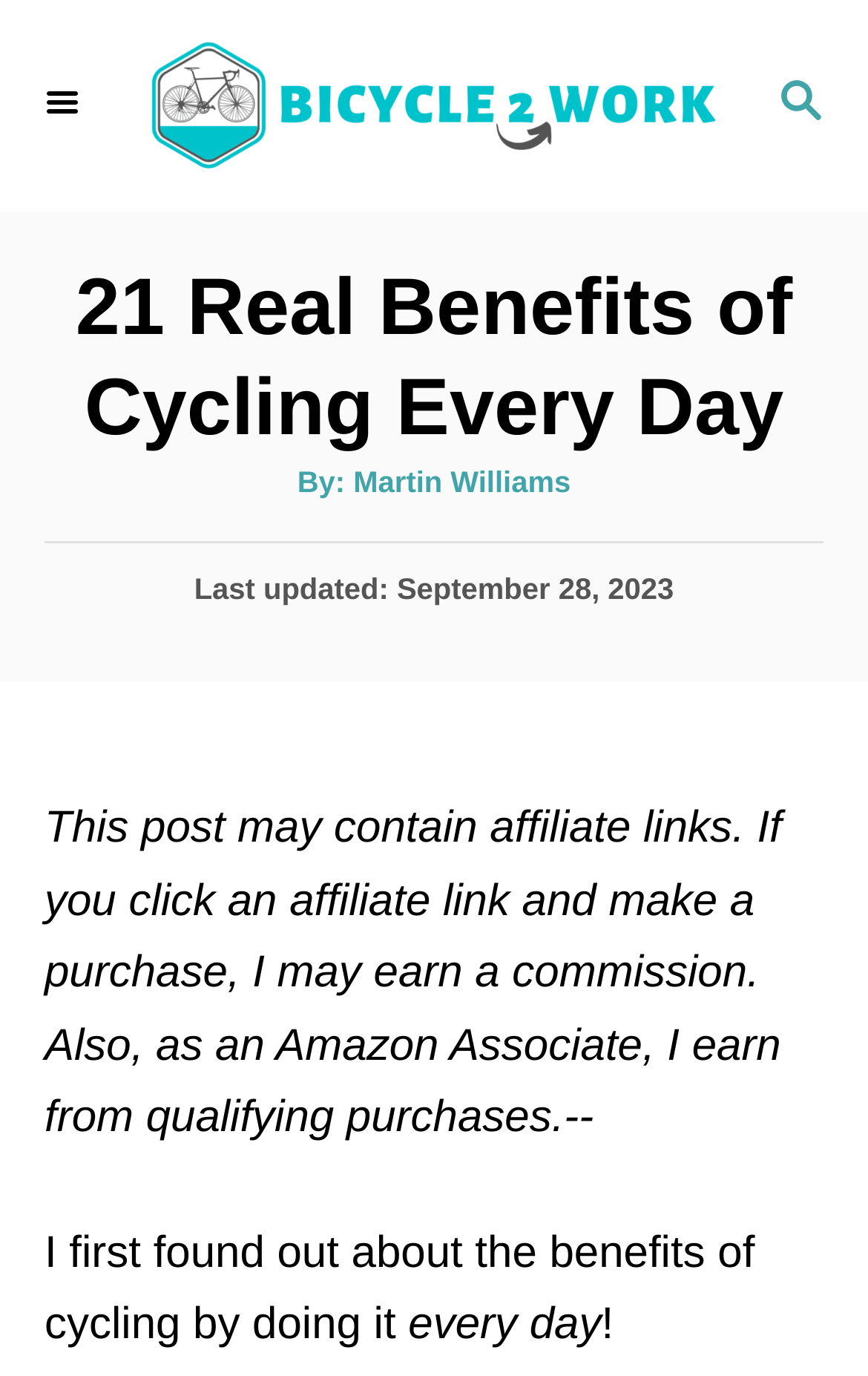Please answer the following question using a single word or phrase: 
What is the date of the last update?

September 28, 2023